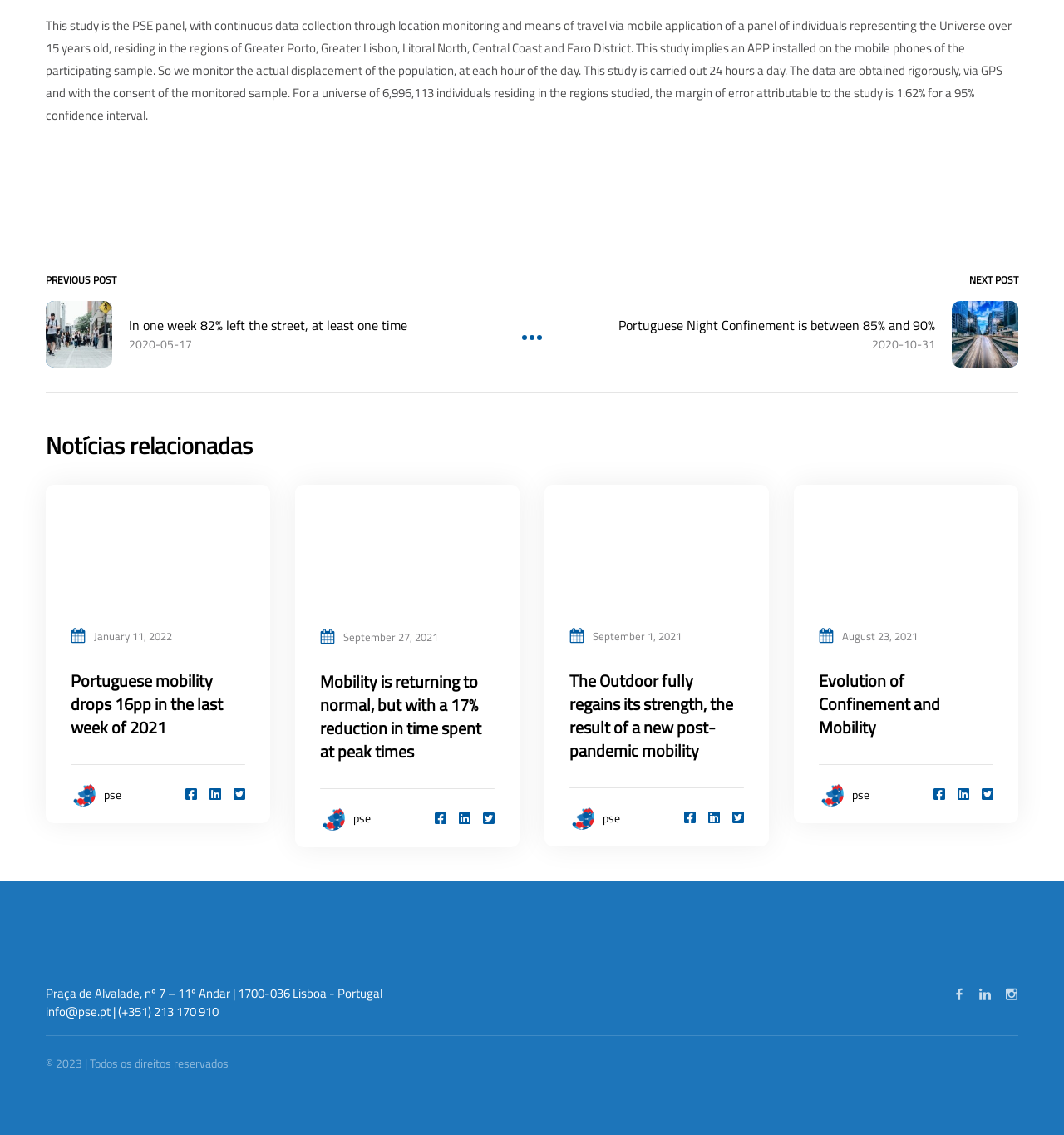What is the topic of the news article?
Look at the screenshot and respond with a single word or phrase.

Mobility